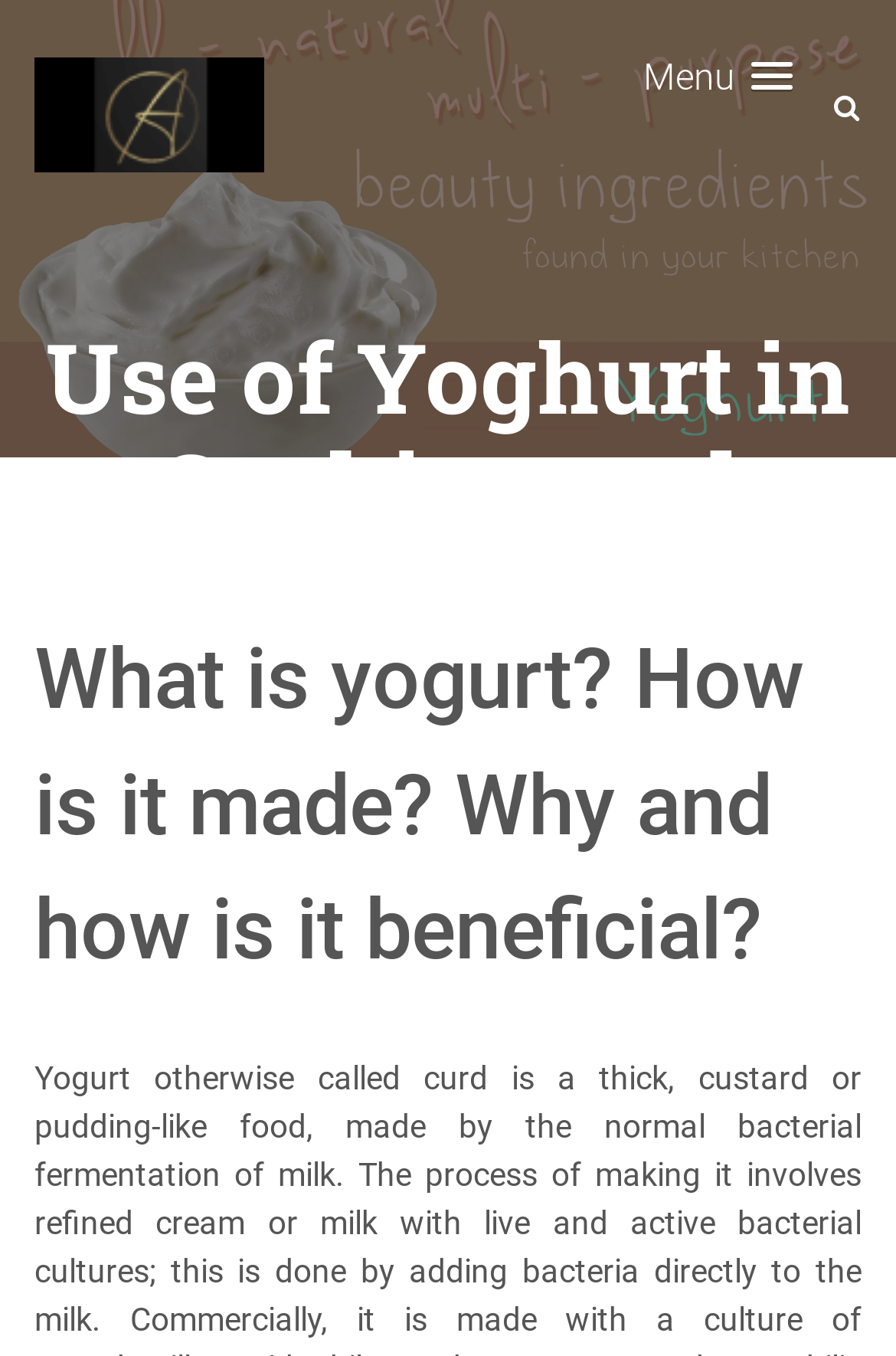Determine the bounding box coordinates of the UI element described by: "alt="All Listening"".

[0.038, 0.069, 0.295, 0.096]